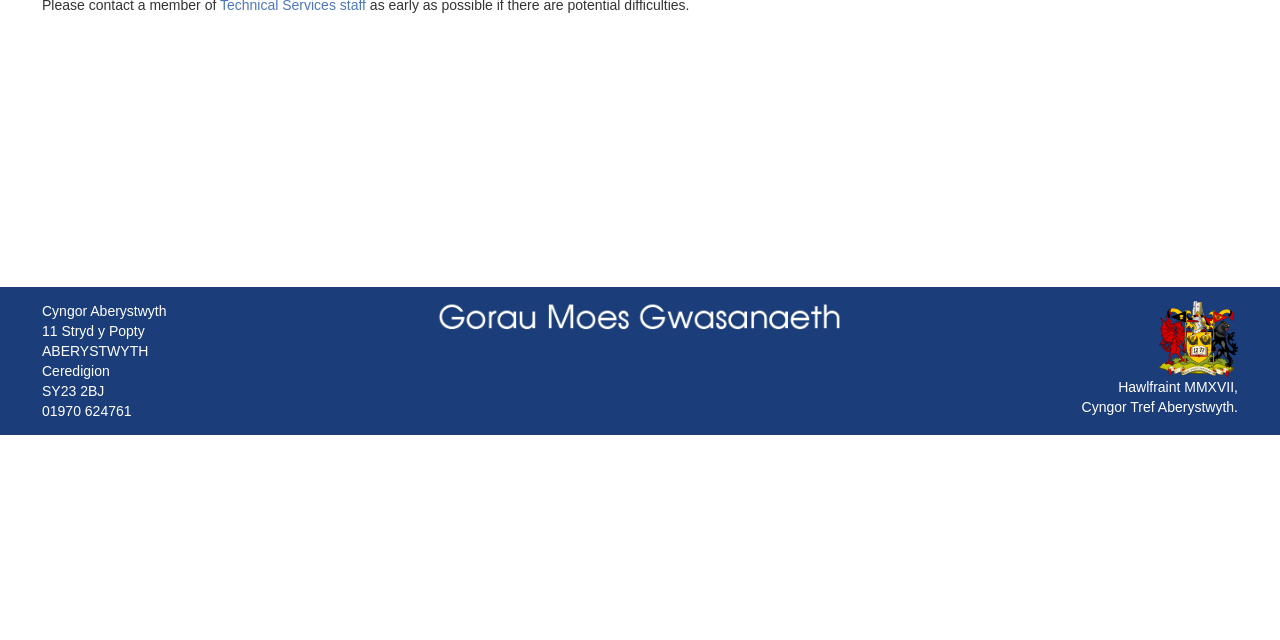Please provide the bounding box coordinates for the UI element as described: "01970 624761". The coordinates must be four floats between 0 and 1, represented as [left, top, right, bottom].

[0.033, 0.63, 0.103, 0.655]